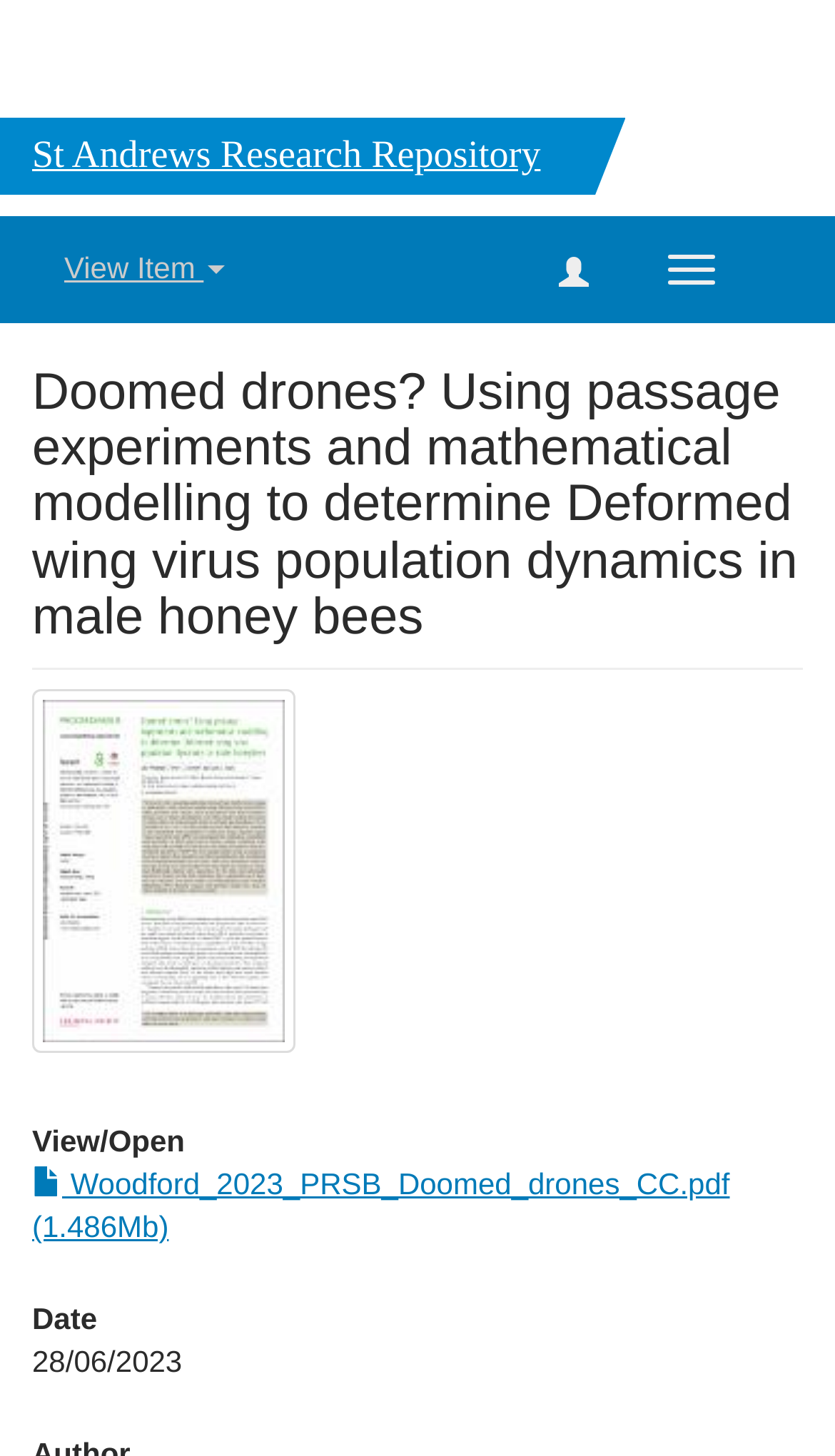Describe every aspect of the webpage comprehensively.

The webpage appears to be a research repository page, with a focus on a specific study titled "Doomed drones? Using passage experiments and mathematical modelling to determine Deformed wing virus population dynamics in male honey bees". 

At the top of the page, there is a heading that reads "St Andrews Research Repository", which is positioned near the top left corner of the page. To the right of this heading, there are two buttons: "Toggle navigation" and another button with no text. 

Below the repository heading, there is a button labeled "View Item" positioned near the top left corner of the page. 

The title of the research study is displayed prominently on the page, with a heading that spans almost the entire width of the page. 

Below the study title, there is a thumbnail image, which is positioned near the top left corner of the page. 

To the right of the thumbnail, there is a link labeled "View/ Open", and below this link, there is a downloadable PDF file labeled "Woodford_2023_PRSB_Doomed_drones_CC.pdf" with a file size of 1.486Mb. 

At the bottom of the page, there is a heading labeled "Date", with a static text element displaying the date "28/06/2023" positioned below it.